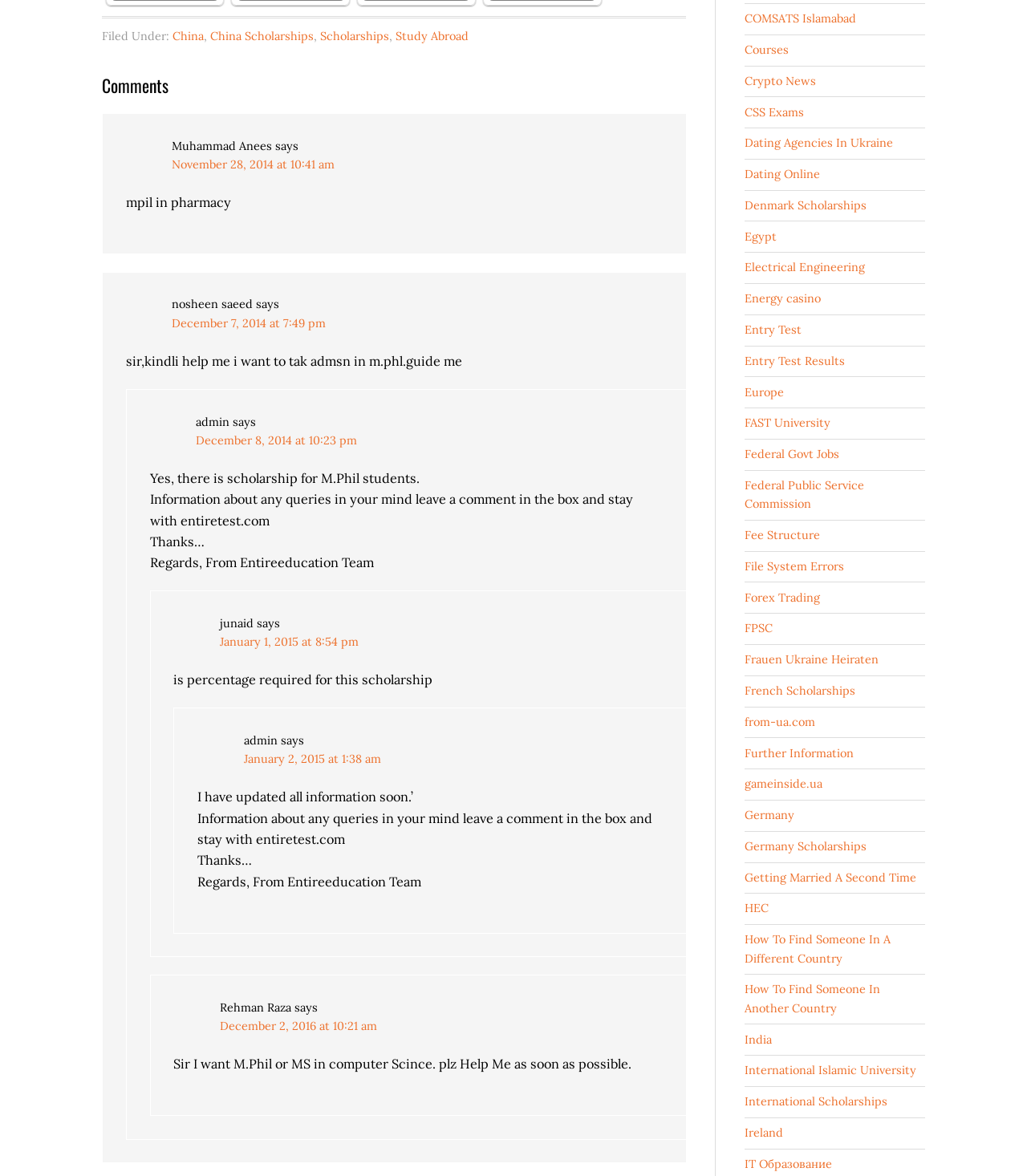Find the bounding box coordinates of the clickable element required to execute the following instruction: "Click the link 'Study Abroad'". Provide the coordinates as four float numbers between 0 and 1, i.e., [left, top, right, bottom].

[0.428, 0.27, 0.507, 0.284]